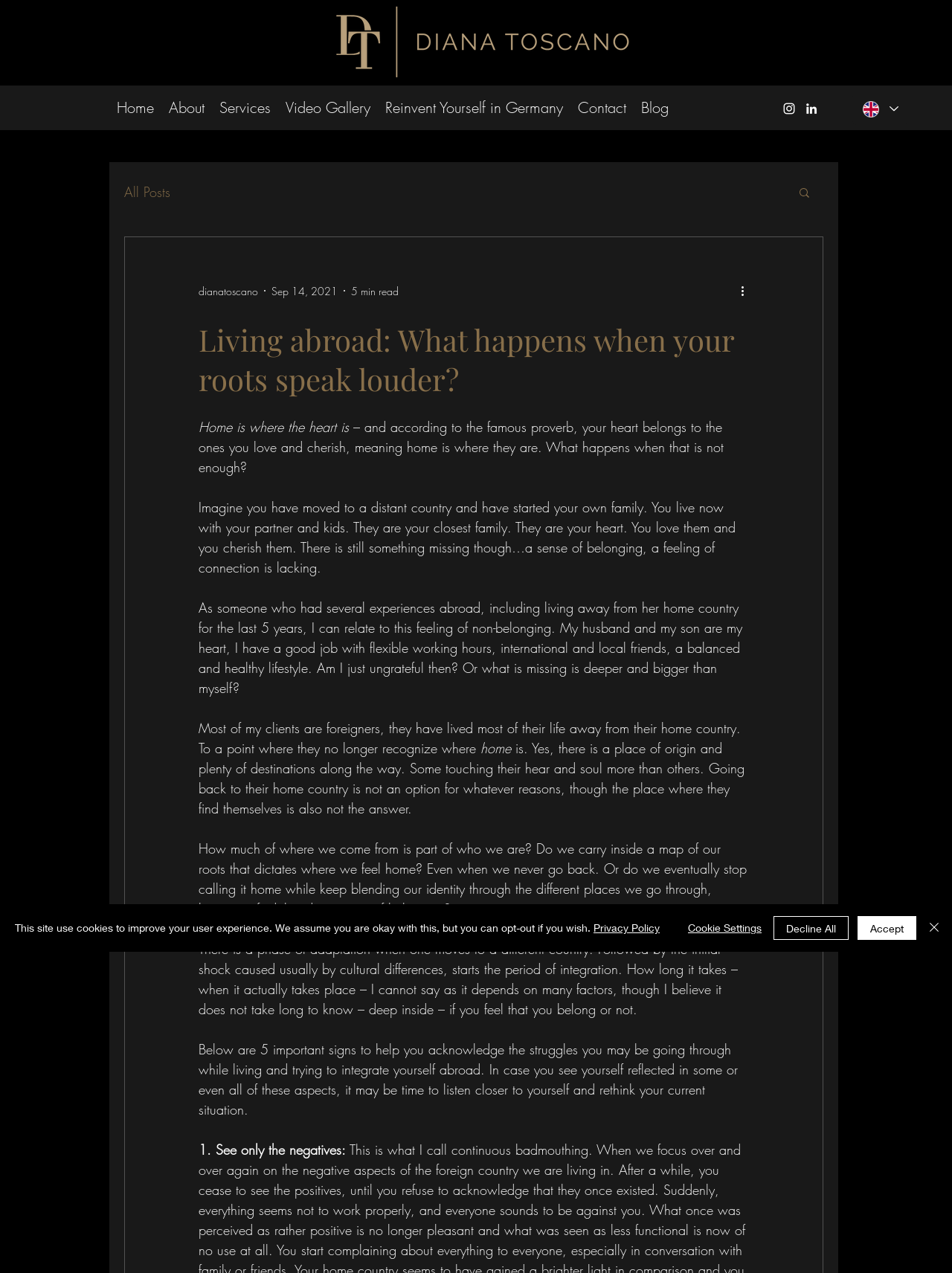Determine the bounding box coordinates for the area that should be clicked to carry out the following instruction: "Read the blog post".

[0.209, 0.251, 0.787, 0.313]